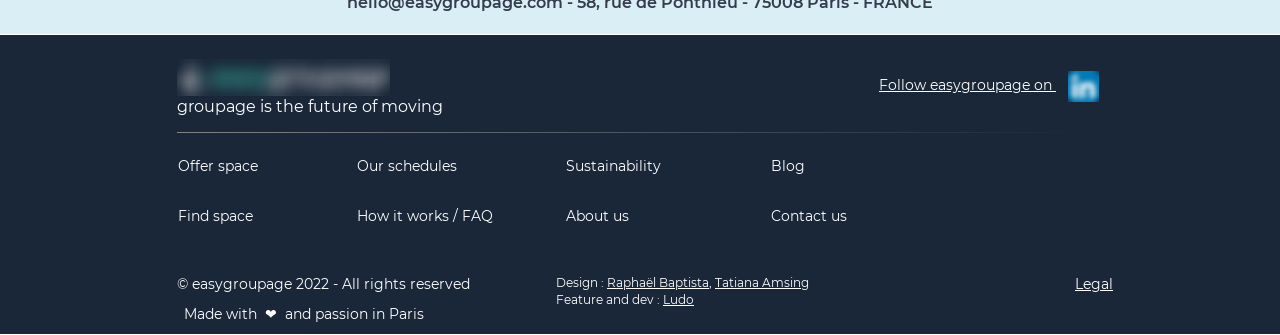What is the copyright year of the website?
Using the image as a reference, answer the question in detail.

The copyright year can be found in the text '© easygroupage 2022 - All rights reserved' at the bottom of the page.